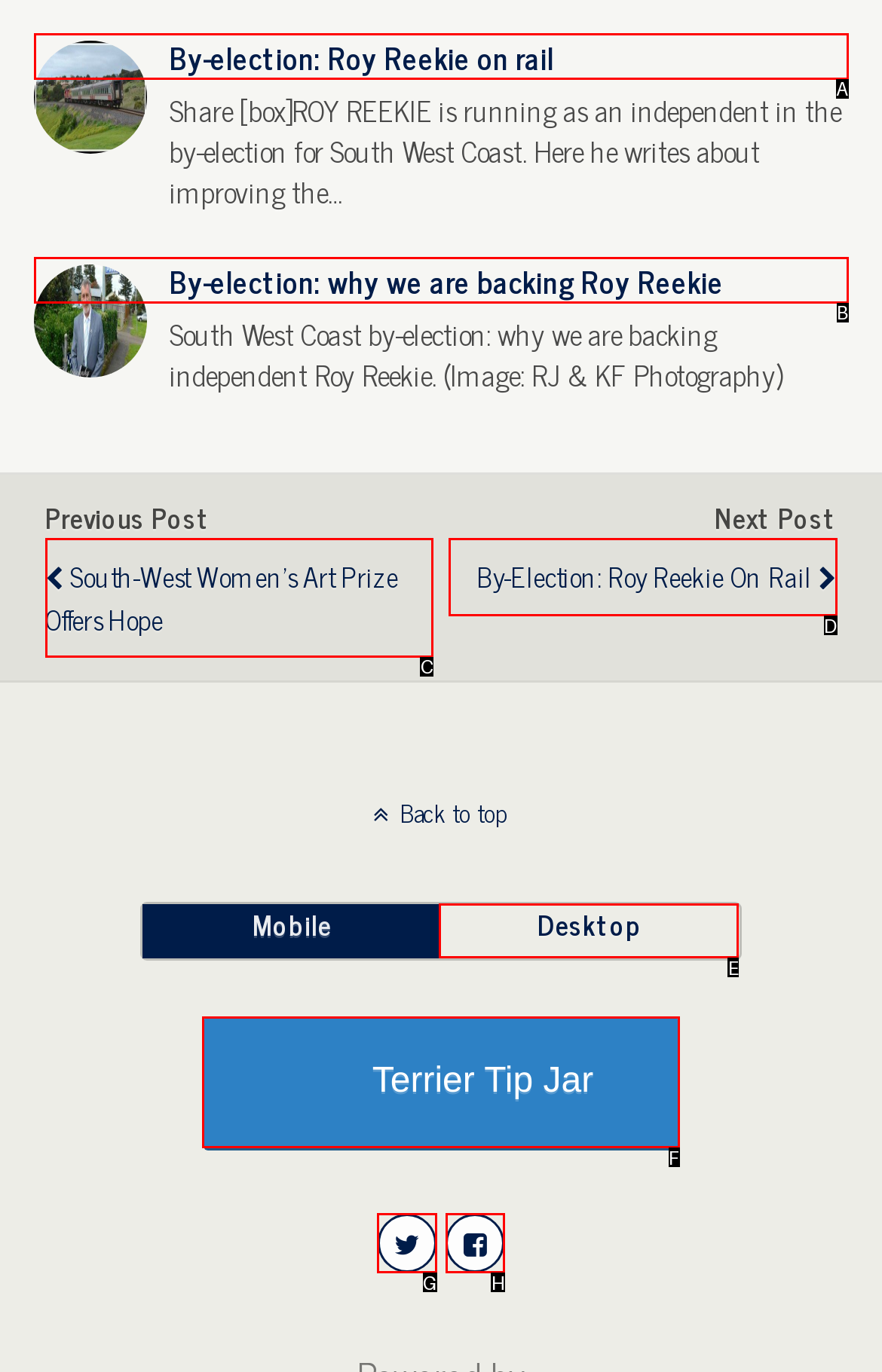From the given choices, determine which HTML element aligns with the description: title="Facebook" Respond with the letter of the appropriate option.

H